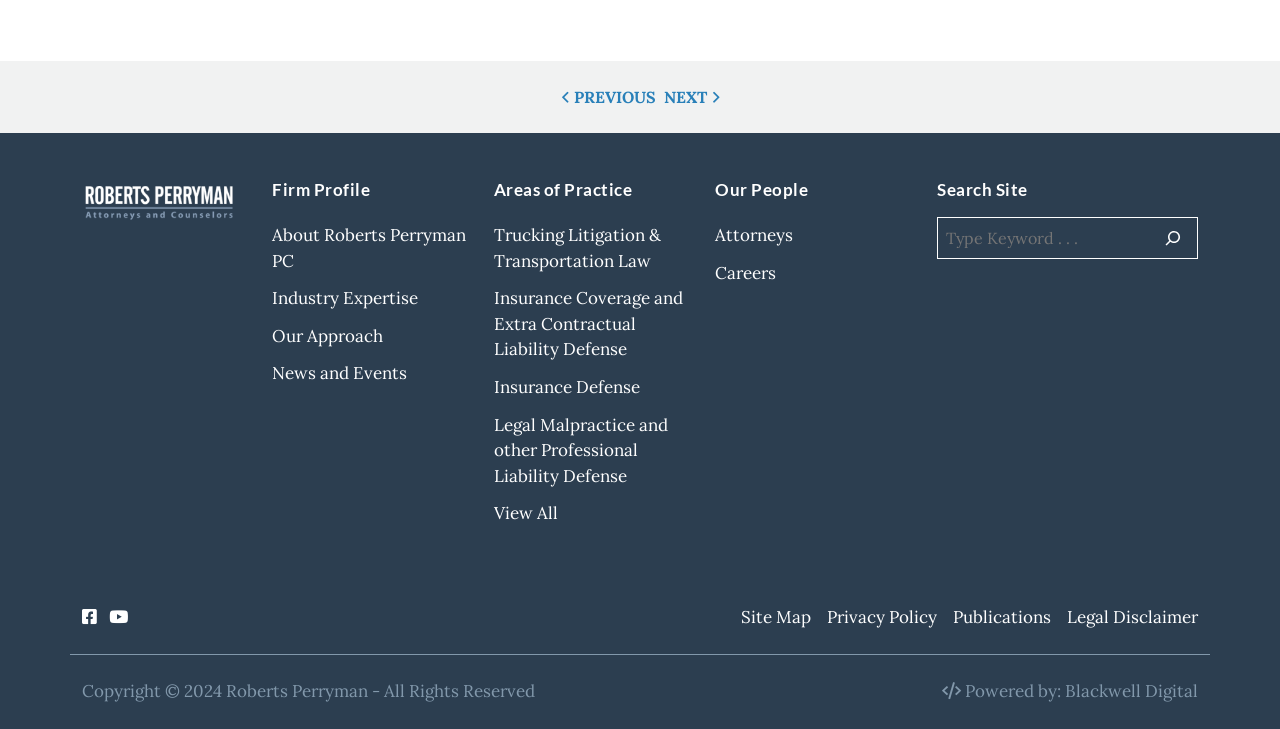Based on the image, please respond to the question with as much detail as possible:
How many social media links are there?

At the bottom of the webpage, there are two social media links: one with the Facebook icon and one with the LinkedIn icon, represented by '' and '' respectively.